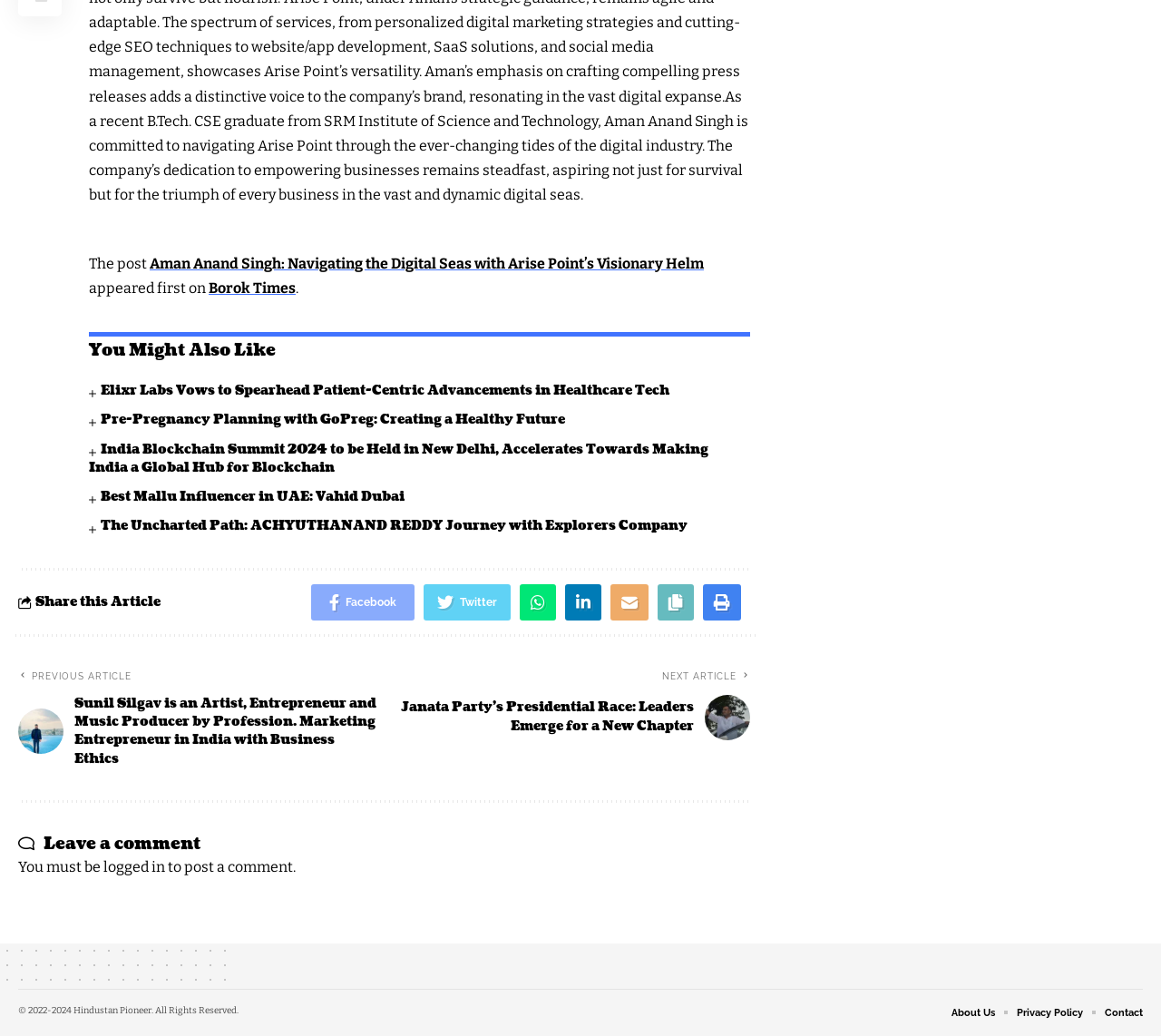Please provide a comprehensive answer to the question below using the information from the image: What is the title of the first article?

The title of the first article can be found by looking at the link element with the text 'Aman Anand Singh: Navigating the Digital Seas with Arise Point’s Visionary Helm' which is a child of the root element.